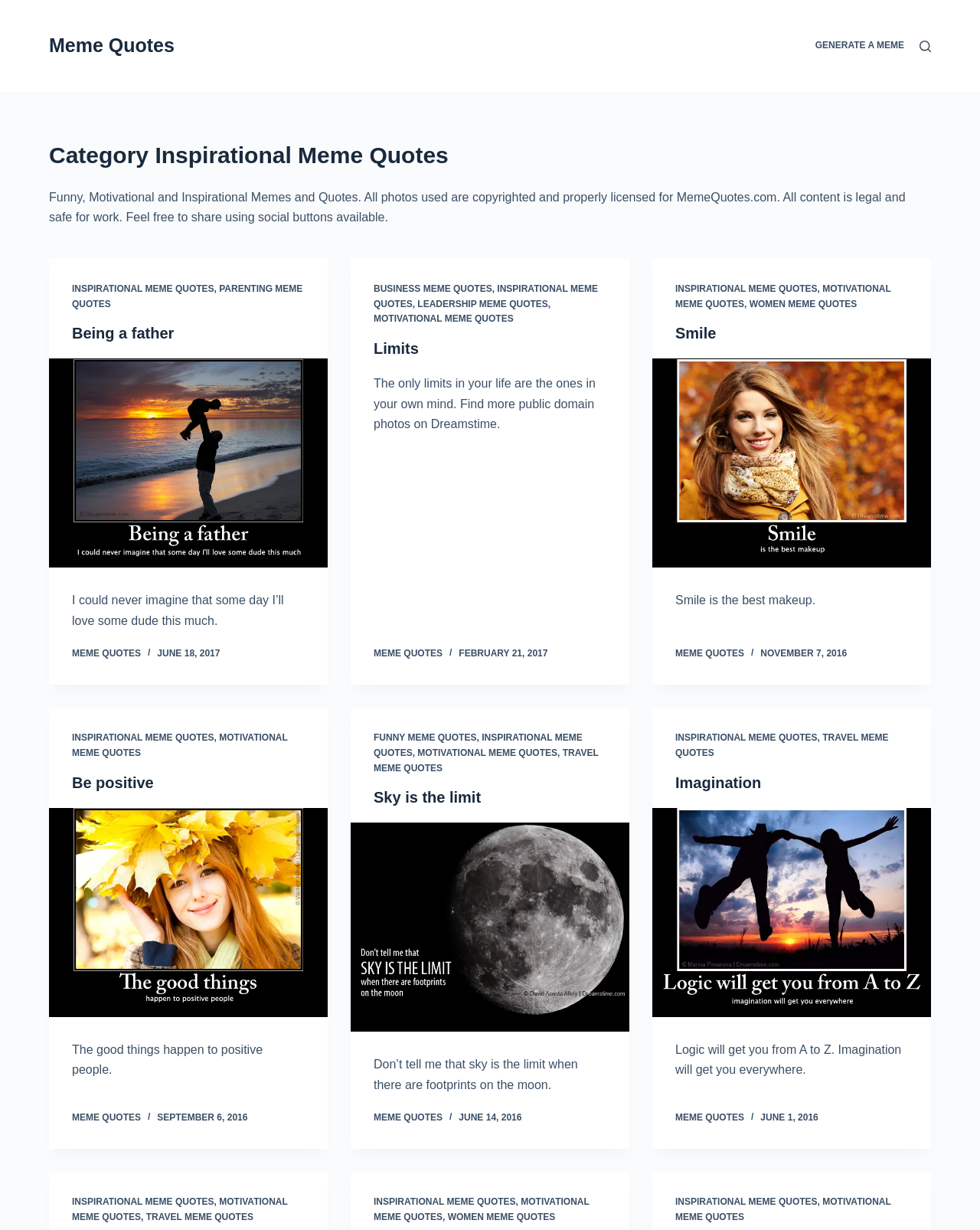Please find and generate the text of the main heading on the webpage.

Category Inspirational Meme Quotes